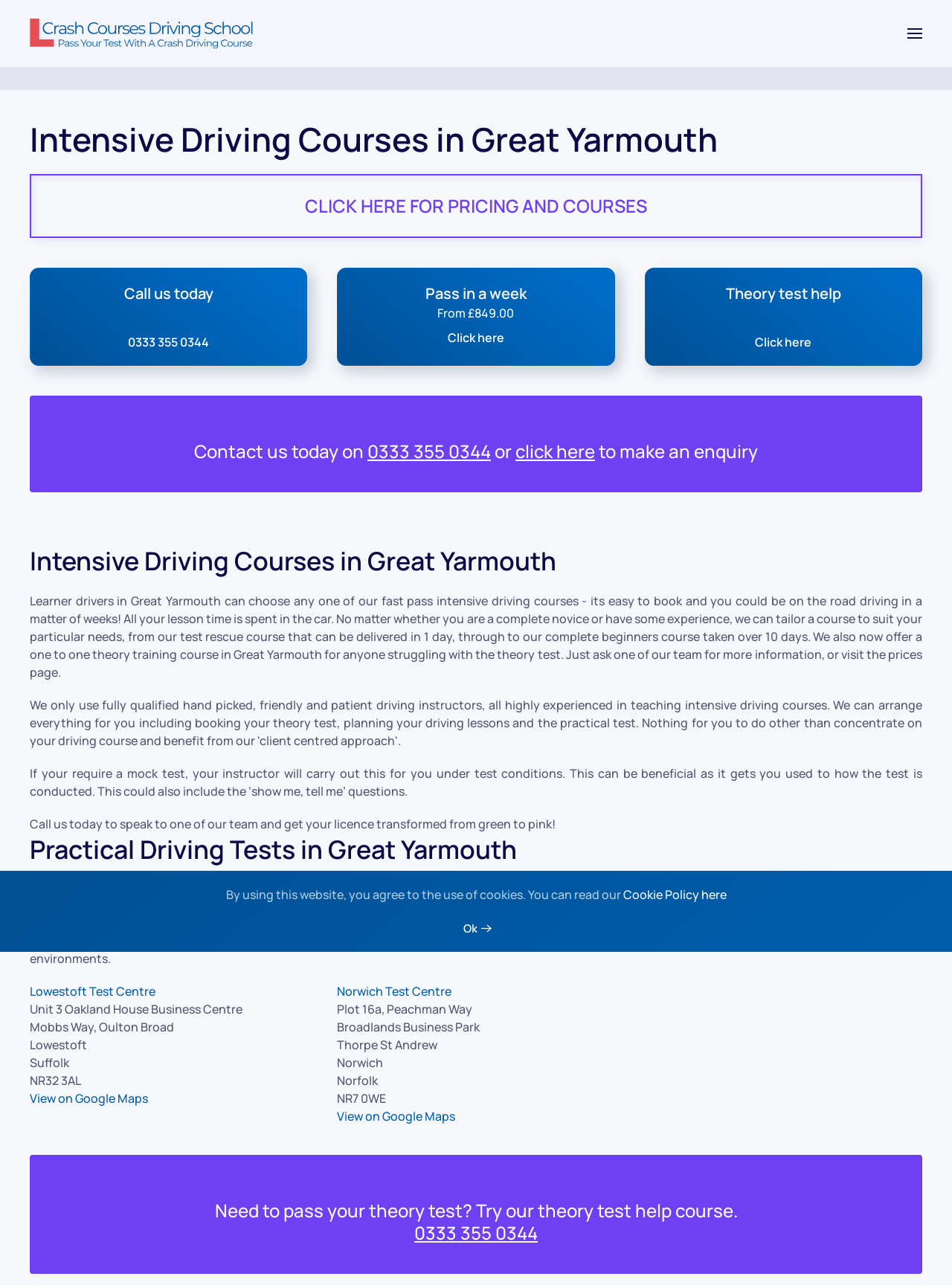Describe every aspect of the webpage in a detailed manner.

This webpage is about Crash Courses Driving School, which offers intensive driving courses in Great Yarmouth. At the top left corner, there is a link to skip to the main content and a link to go back to the home page, accompanied by the school's logo. On the top right corner, there is a button to open the menu, with a small icon next to it.

The main content starts with a heading that reads "Intensive Driving Courses in Great Yarmouth" and a link to view pricing and courses. Below this, there is a section with a heading "Call us today" and a phone number "0333 355 0344" displayed prominently. There are two links, one for passing in a week and another for theory test help, both with headings and descriptive text.

The next section has a heading "Intensive Driving Courses in Great Yarmouth" again, followed by a long paragraph of text that explains the courses offered by the school. This is followed by another paragraph that describes the mock test process and its benefits.

Below this, there is a heading "Practical Driving Tests in Great Yarmouth" and a section that explains that Great Yarmouth does not have a driving test center, and students need to travel to either Lowestoft or Norwich for their tests. The school's instructors will conduct lessons around the chosen test center to familiarize students with the area.

The webpage then lists the details of the Lowestoft and Norwich test centers, including their addresses and links to view them on Google Maps.

At the bottom of the page, there is a section that promotes the theory test help course and a call to action to contact the school. There is also a notice about the use of cookies on the website, with a link to the cookie policy, and an "Ok" button to acknowledge this notice.